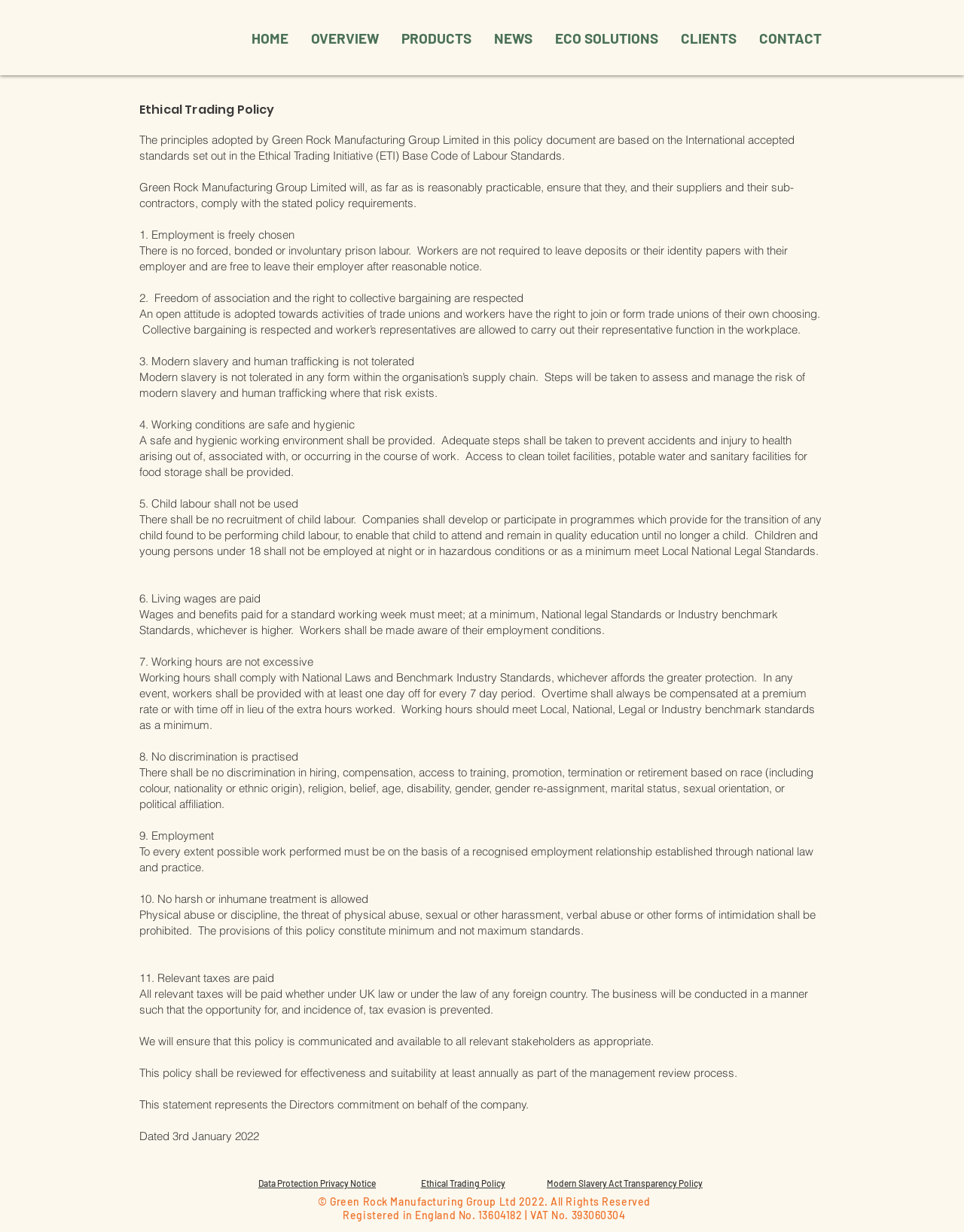Locate the bounding box coordinates of the element you need to click to accomplish the task described by this instruction: "View Data Protection Privacy Notice".

[0.268, 0.956, 0.39, 0.965]